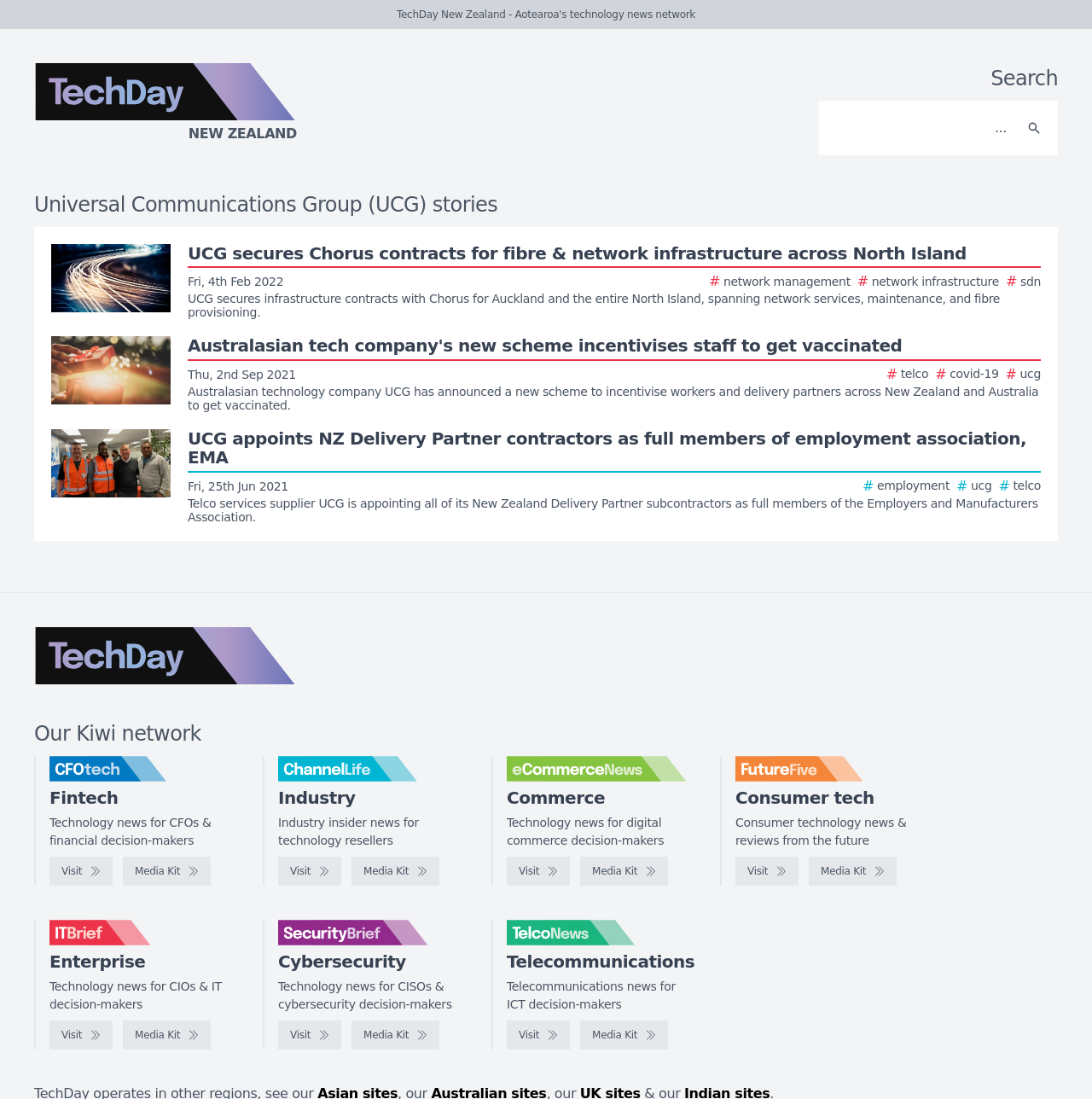Locate the UI element described by parent_node: Morrisons Nuneaton and provide its bounding box coordinates. Use the format (top-left x, top-left y, bottom-right x, bottom-right y) with all values as floating point numbers between 0 and 1.

None